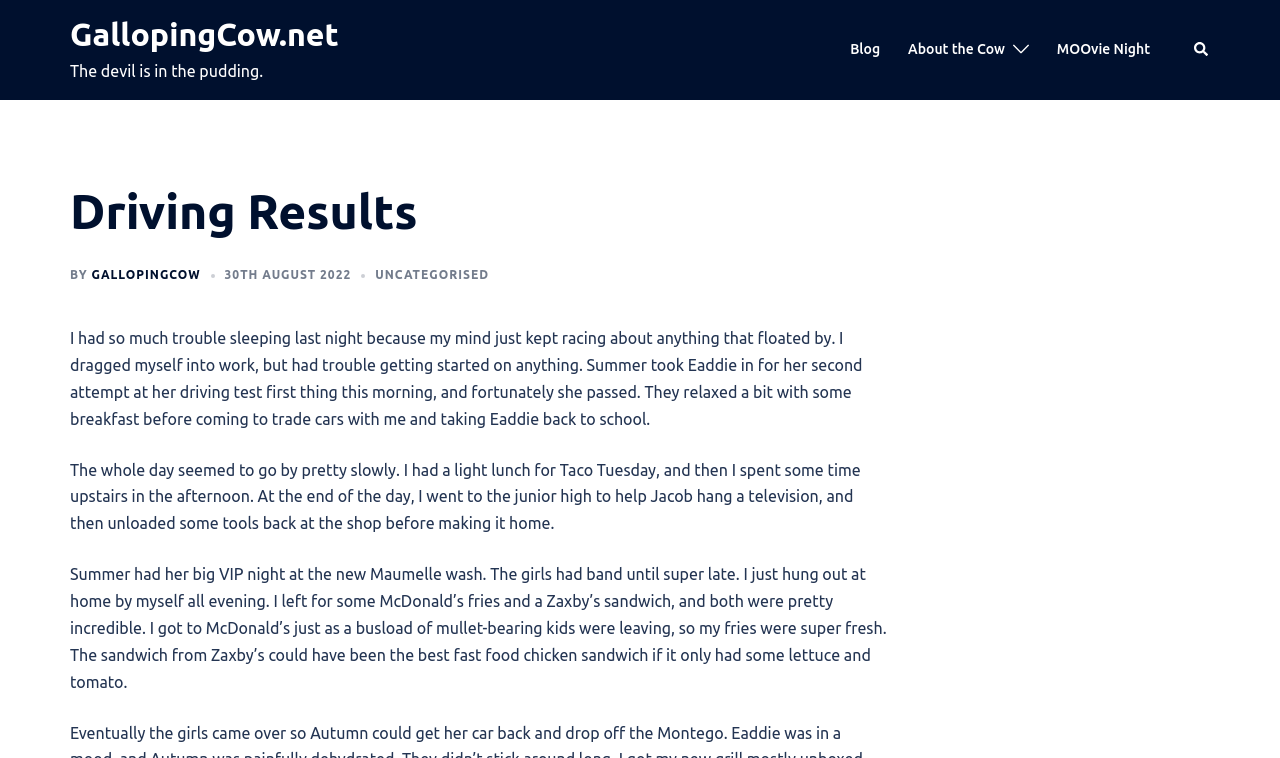Find the bounding box coordinates of the clickable element required to execute the following instruction: "Click GallopingCow.net". Provide the coordinates as four float numbers between 0 and 1, i.e., [left, top, right, bottom].

[0.055, 0.021, 0.265, 0.069]